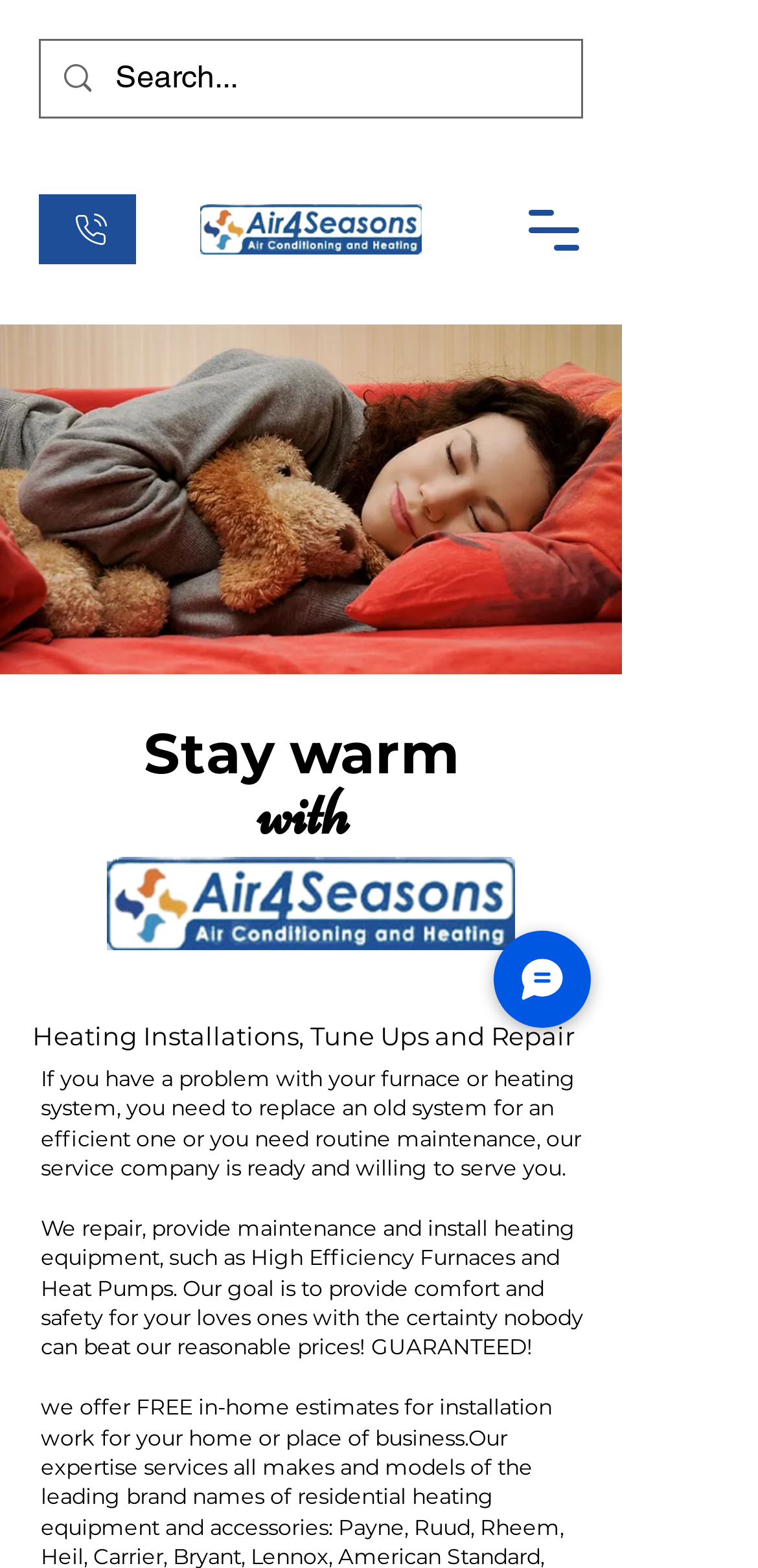Offer a detailed account of what is visible on the webpage.

The webpage is about heating services, with a focus on installations, tune-ups, and repairs. At the top left, there is a phone number "(818) 378-6508" displayed as a link. Next to it, there is an "Eye" icon. On the top right, there is a button to open a navigation menu. 

Below the top section, there is a search bar with a magnifying glass icon and a placeholder text "Search...". Above the search bar, there is a large image that spans almost the entire width of the page. 

The main content of the page is divided into sections. The first section has a heading "Stay warm" followed by a subheading "with". Below these headings, there is a logo image of "Victor". The next section has a heading "Heating Installations, Tune Ups and Repair" followed by a paragraph of text describing the services offered by the company. The text explains that the company provides repair, maintenance, and installation services for heating equipment, including high-efficiency furnaces and heat pumps, with a goal of providing comfort and safety at reasonable prices. 

At the bottom right of the page, there is a "Chat" button with a small image next to it. Overall, the page has a simple layout with a focus on conveying information about the company's heating services.